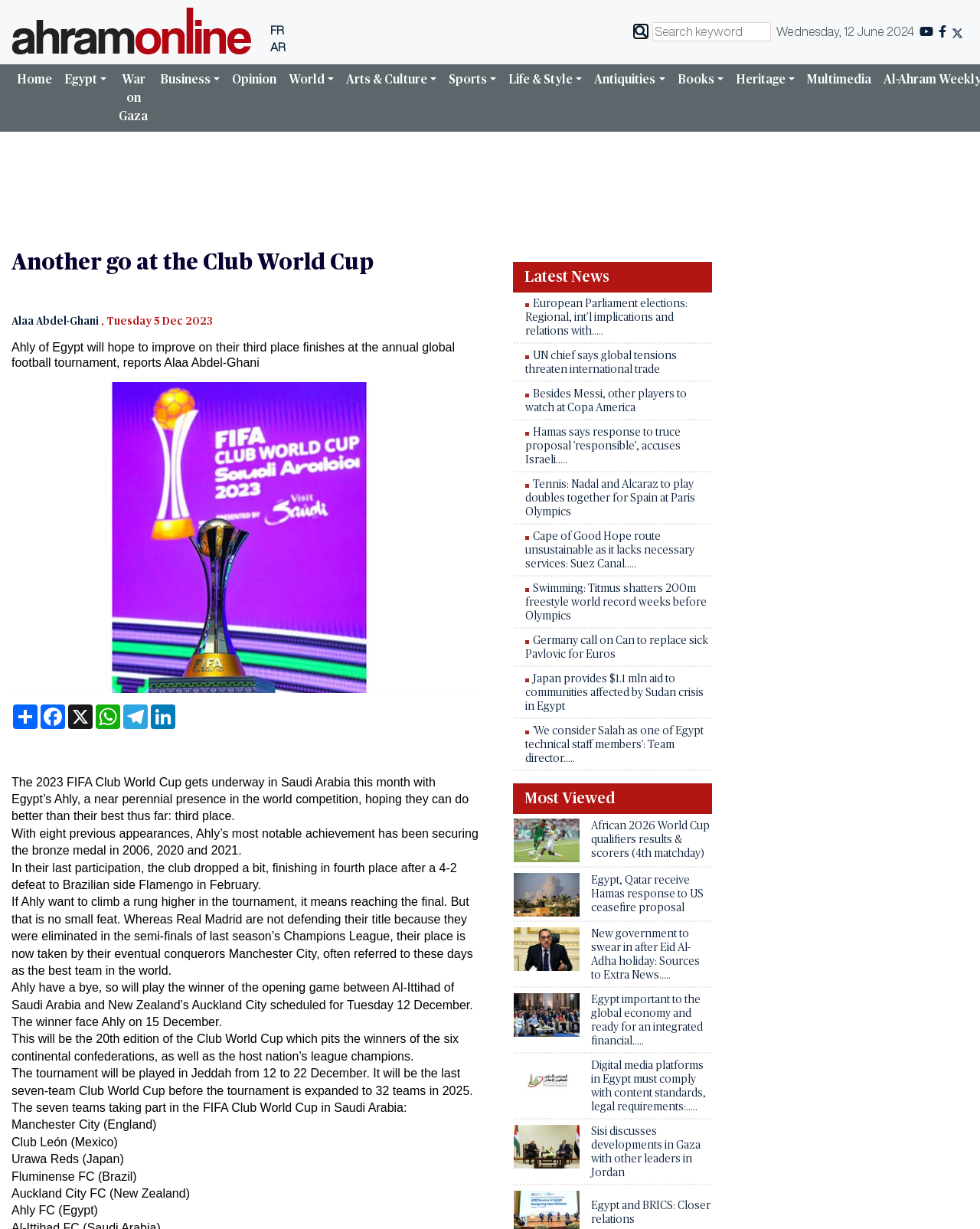What is the main heading displayed on the webpage? Please provide the text.

Another go at the Club World Cup